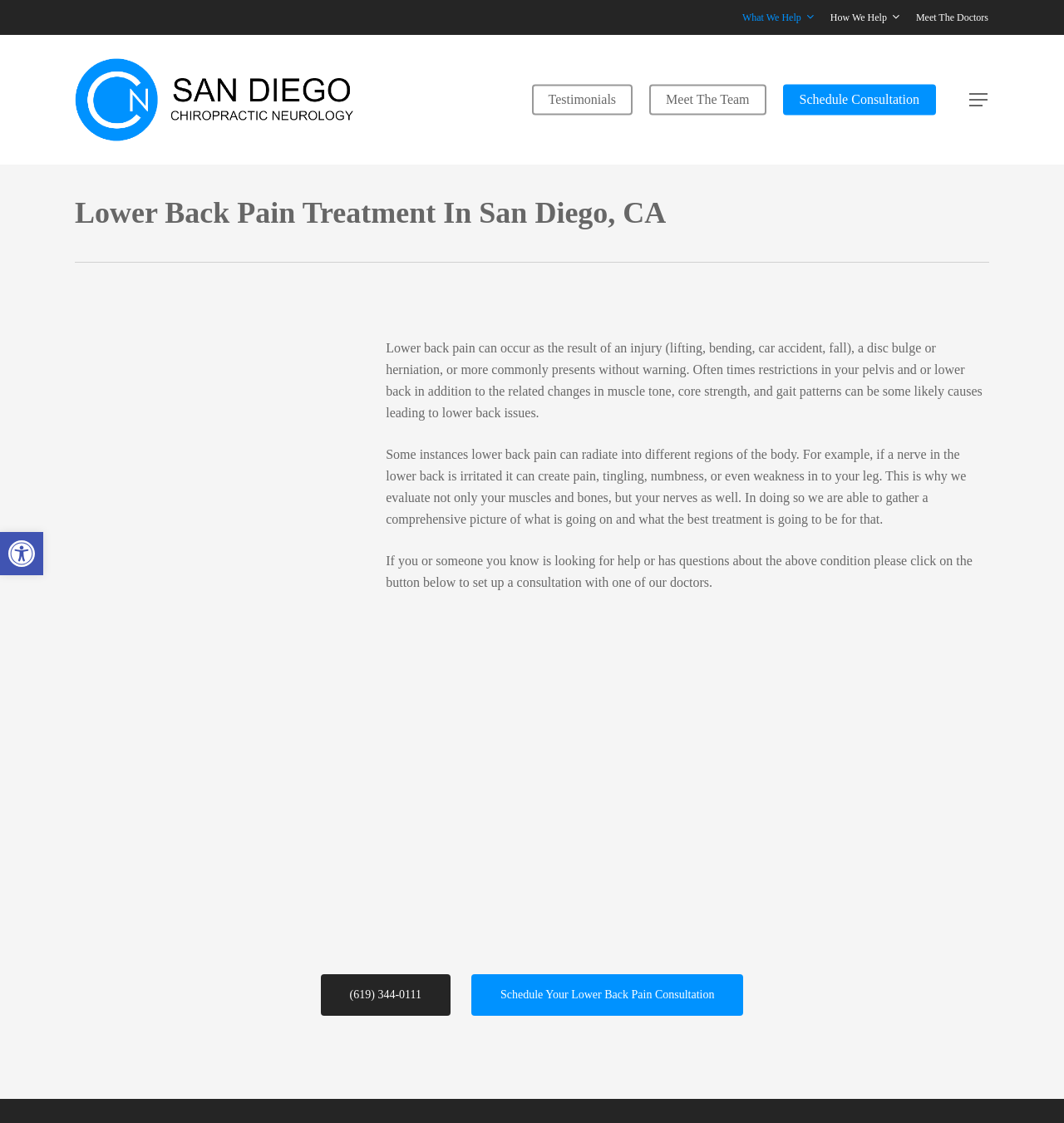Specify the bounding box coordinates for the region that must be clicked to perform the given instruction: "Schedule Your Lower Back Pain Consultation".

[0.443, 0.867, 0.699, 0.904]